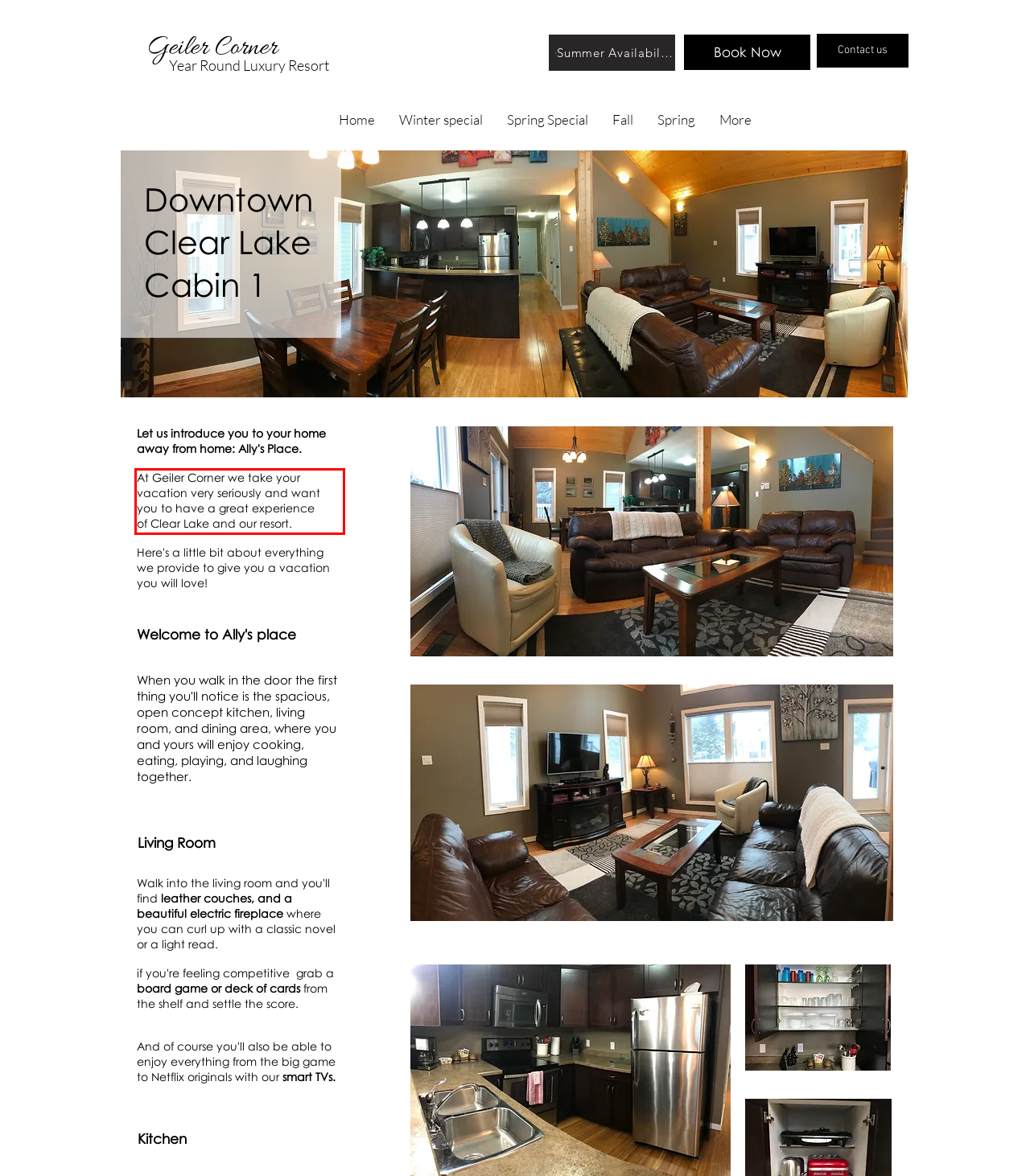Analyze the screenshot of a webpage where a red rectangle is bounding a UI element. Extract and generate the text content within this red bounding box.

At Geiler Corner we take your vacation very seriously and want you to have a great experience of Clear Lake and our resort.